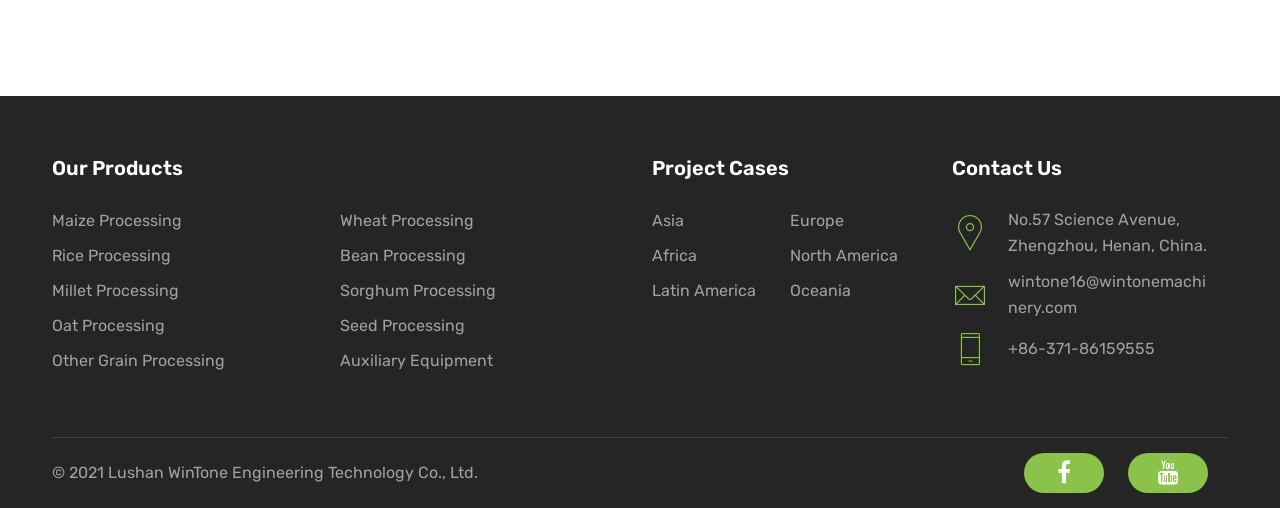Identify the bounding box coordinates for the element that needs to be clicked to fulfill this instruction: "Contact via email". Provide the coordinates in the format of four float numbers between 0 and 1: [left, top, right, bottom].

[0.788, 0.53, 0.944, 0.632]